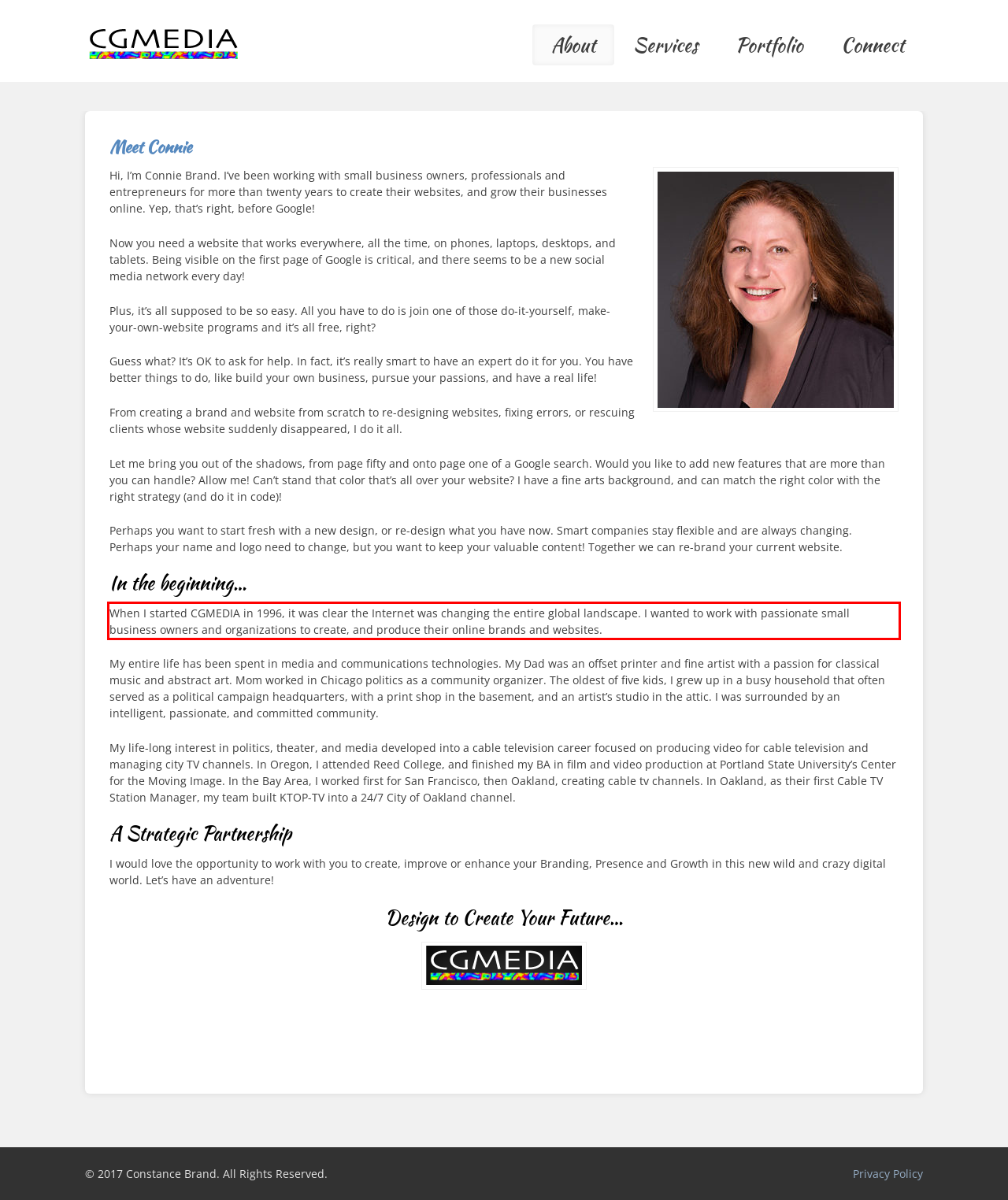Given a screenshot of a webpage, identify the red bounding box and perform OCR to recognize the text within that box.

When I started CGMEDIA in 1996, it was clear the Internet was changing the entire global landscape. I wanted to work with passionate small business owners and organizations to create, and produce their online brands and websites.